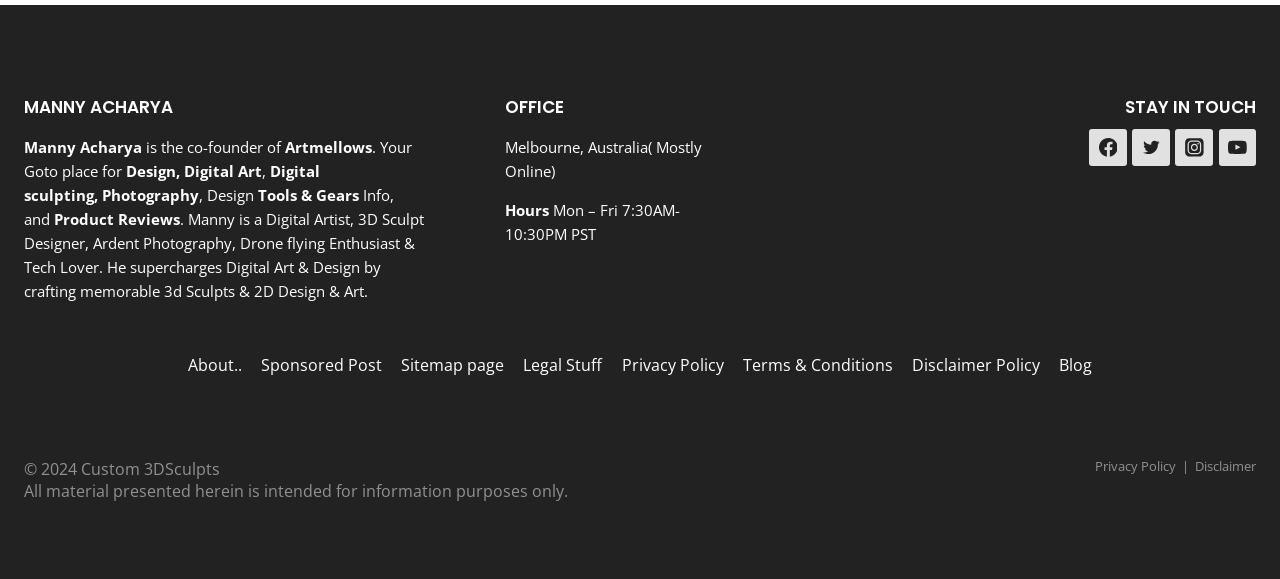Answer the question below with a single word or a brief phrase: 
What is the copyright year mentioned on the webpage?

2024